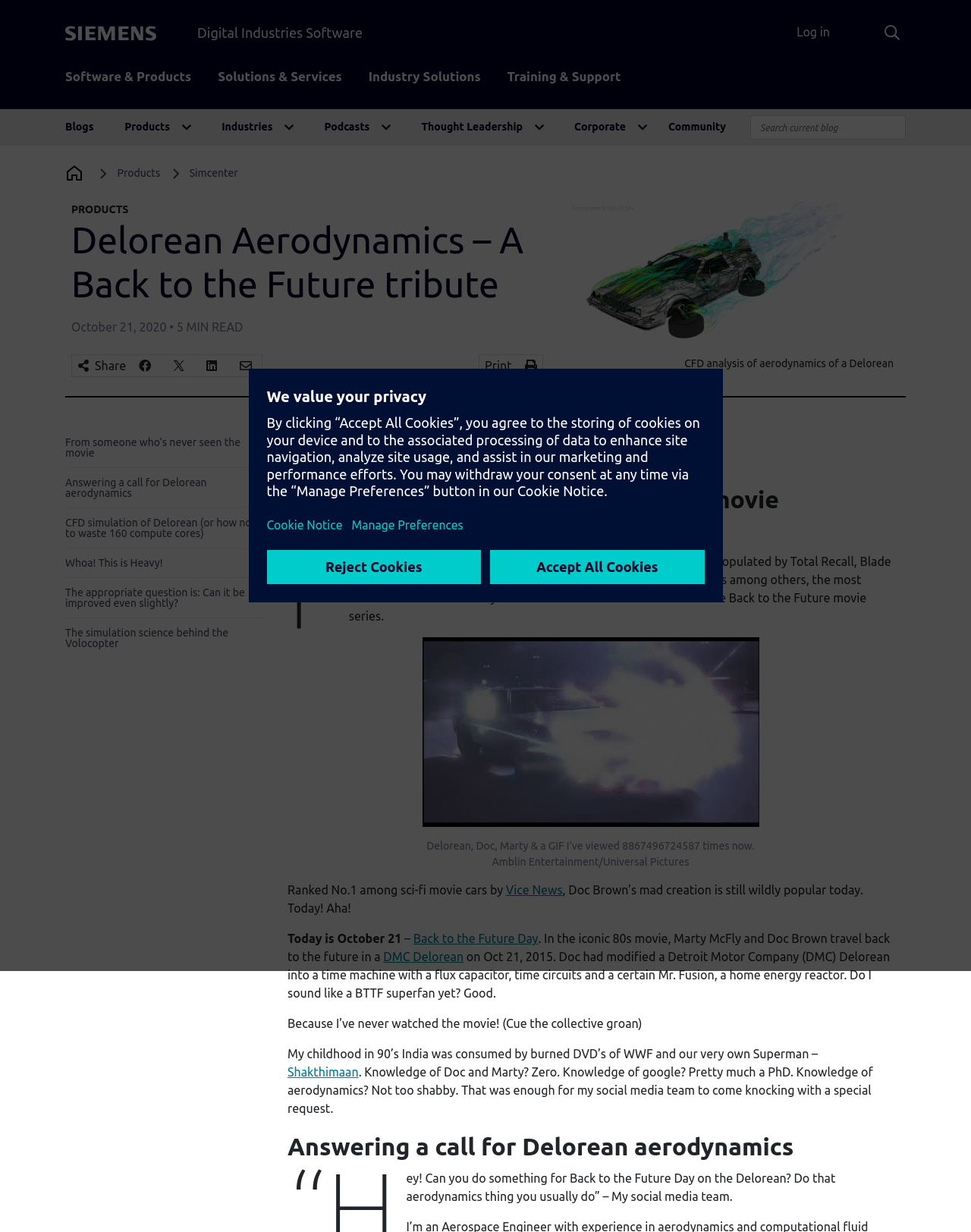Identify the bounding box coordinates for the element you need to click to achieve the following task: "Read the blog post 'From someone who’s never seen the movie'". The coordinates must be four float values ranging from 0 to 1, formatted as [left, top, right, bottom].

[0.067, 0.347, 0.271, 0.38]